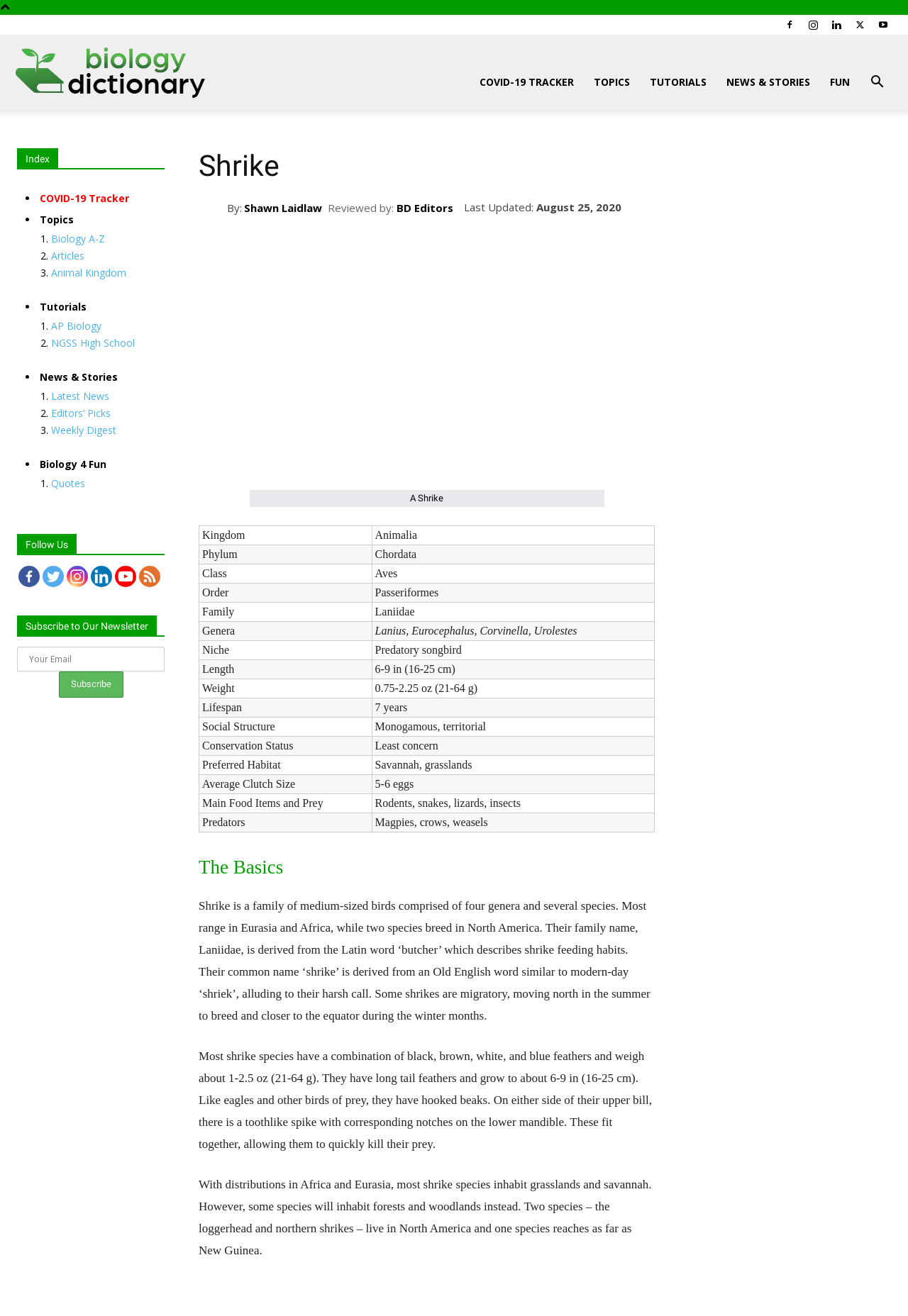Can you specify the bounding box coordinates for the region that should be clicked to fulfill this instruction: "Go to COVID-19 TRACKER".

[0.517, 0.041, 0.643, 0.084]